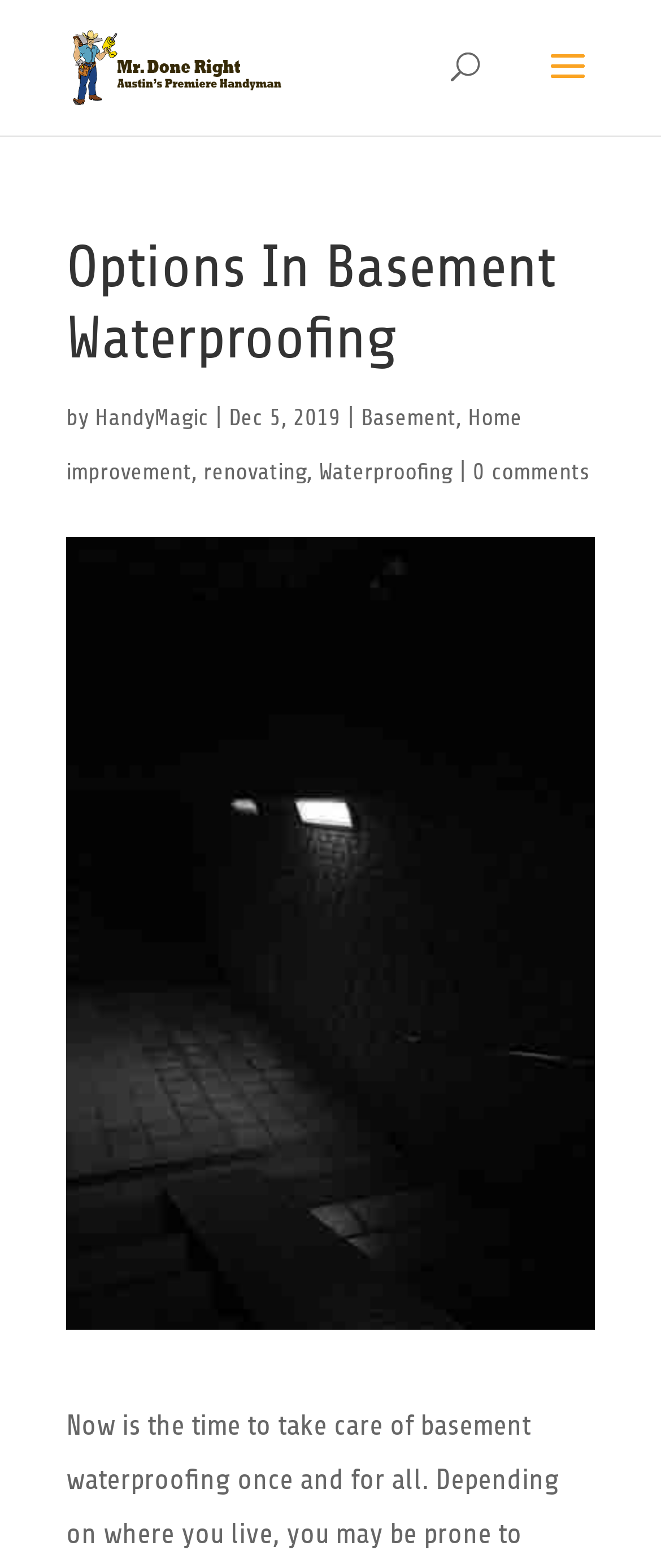Extract the primary heading text from the webpage.

Options In Basement Waterproofing